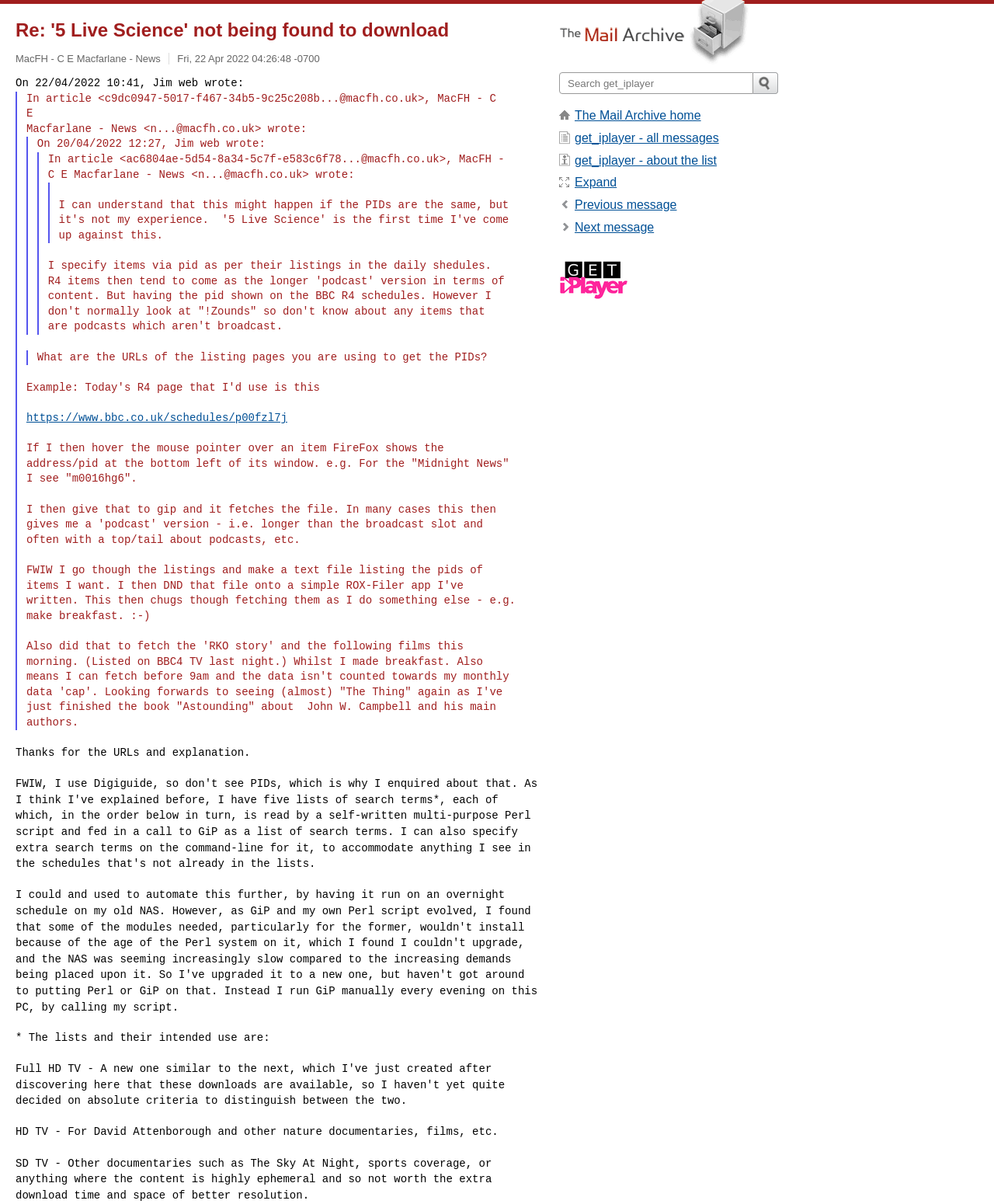What is the purpose of the script mentioned in the webpage?
Answer the question with a single word or phrase derived from the image.

To download BBC iPlayer content